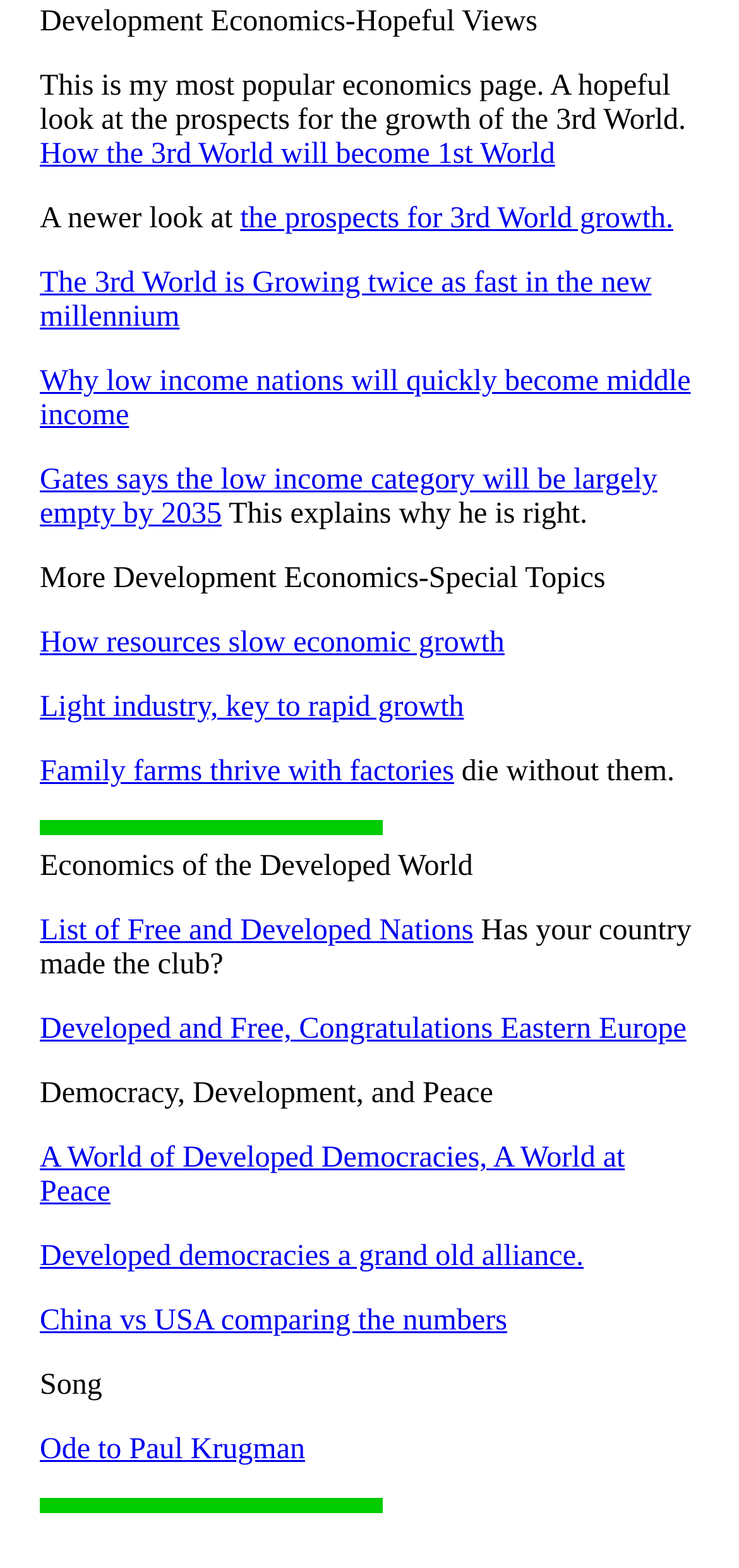What is the author's perspective on the 3rd World?
Using the image as a reference, answer with just one word or a short phrase.

Hopeful